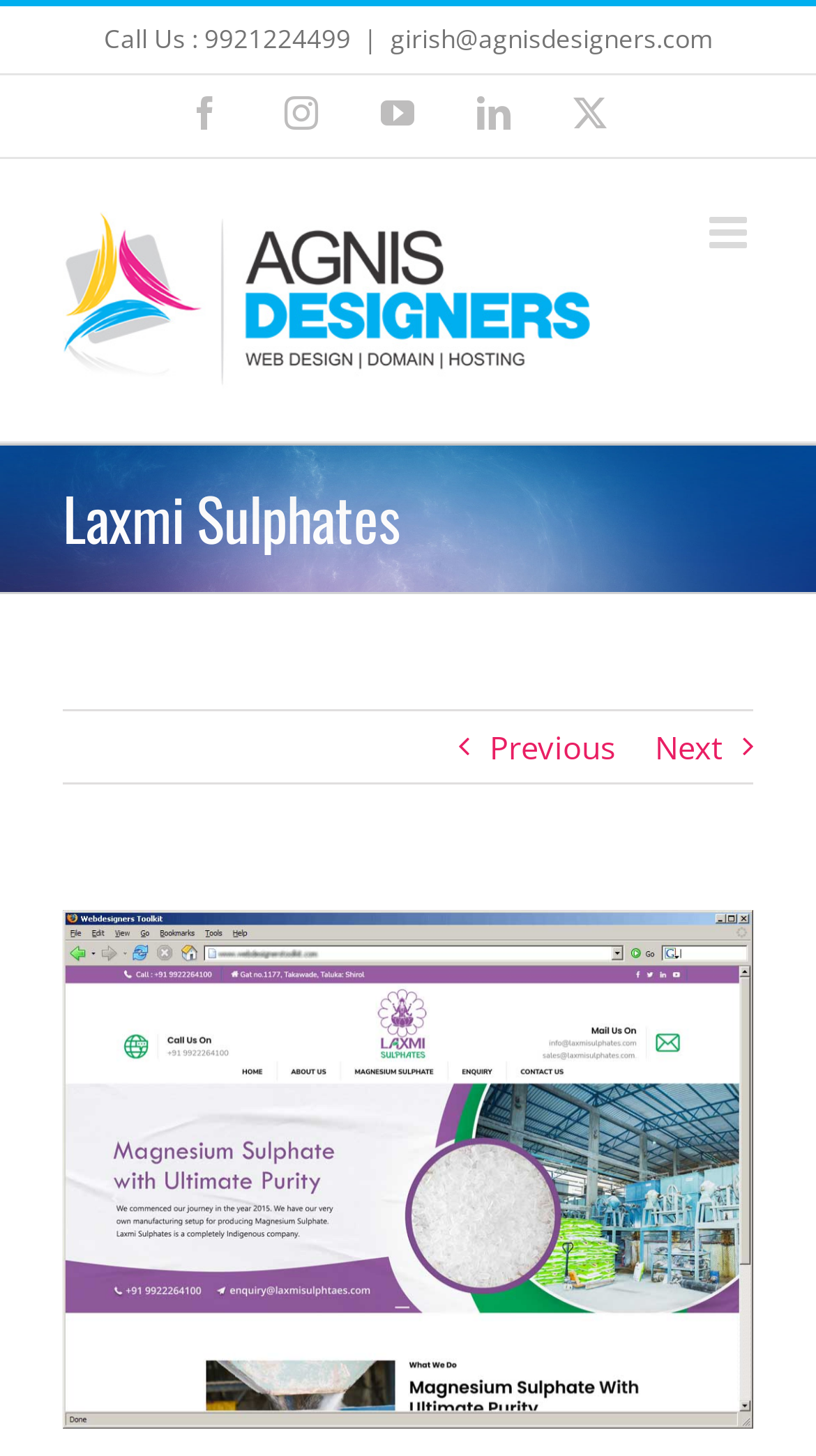Please find the bounding box coordinates of the element that you should click to achieve the following instruction: "View larger image". The coordinates should be presented as four float numbers between 0 and 1: [left, top, right, bottom].

[0.077, 0.626, 0.923, 0.981]